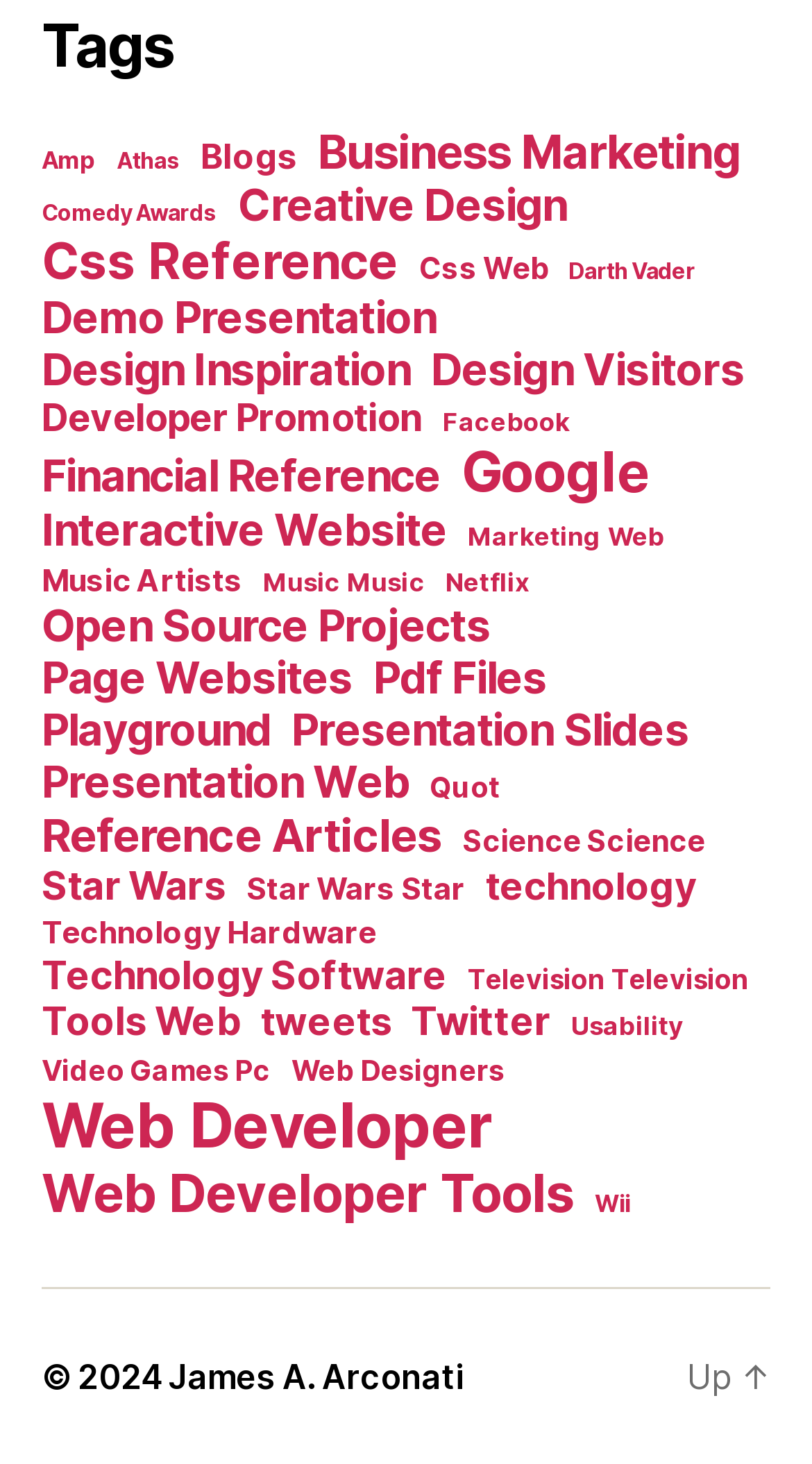Locate the bounding box coordinates of the region to be clicked to comply with the following instruction: "Click on the 'Amp' tag". The coordinates must be four float numbers between 0 and 1, in the form [left, top, right, bottom].

[0.051, 0.099, 0.118, 0.119]